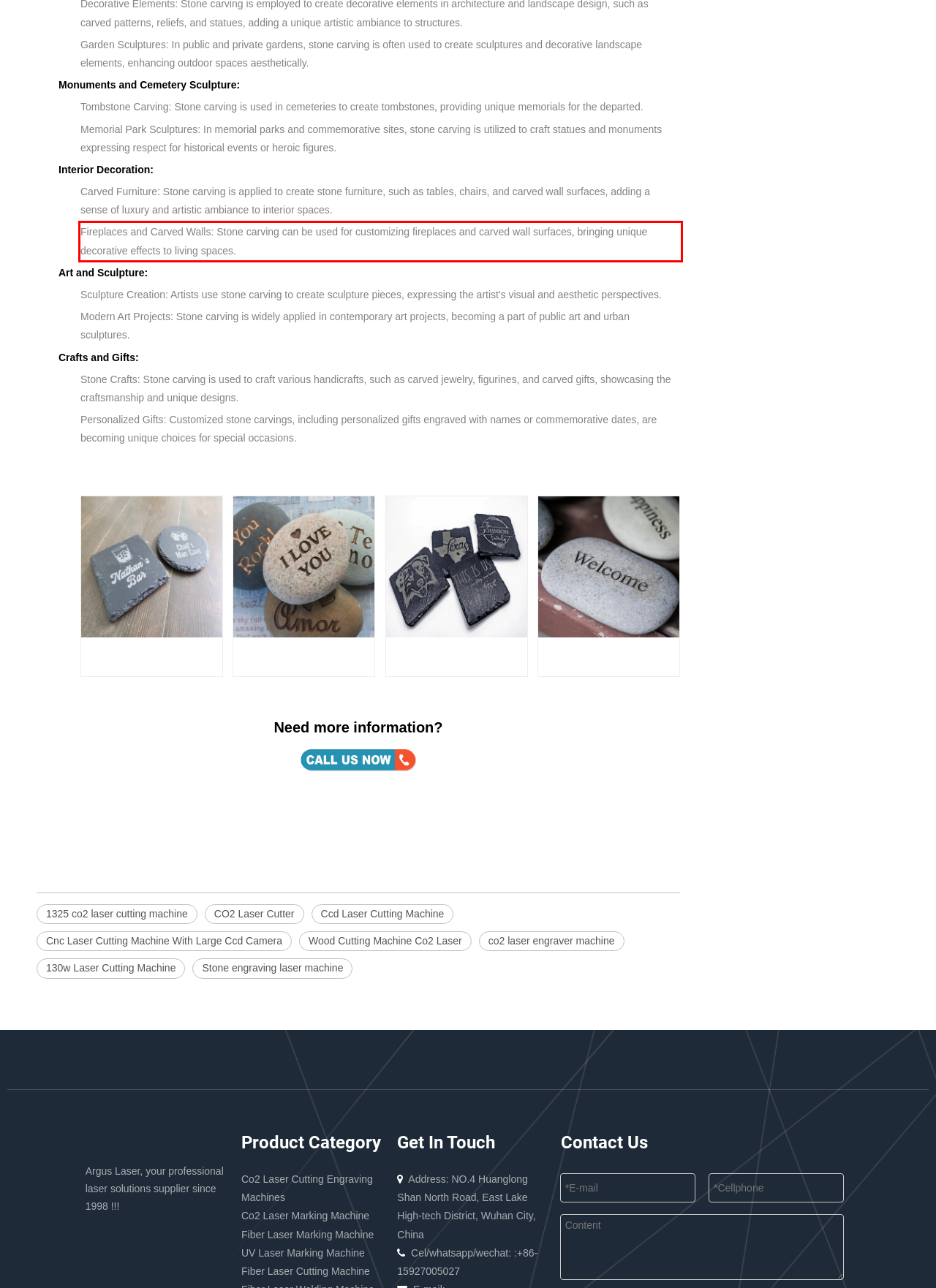Please look at the webpage screenshot and extract the text enclosed by the red bounding box.

Fireplaces and Carved Walls: Stone carving can be used for customizing fireplaces and carved wall surfaces, bringing unique decorative effects to living spaces.